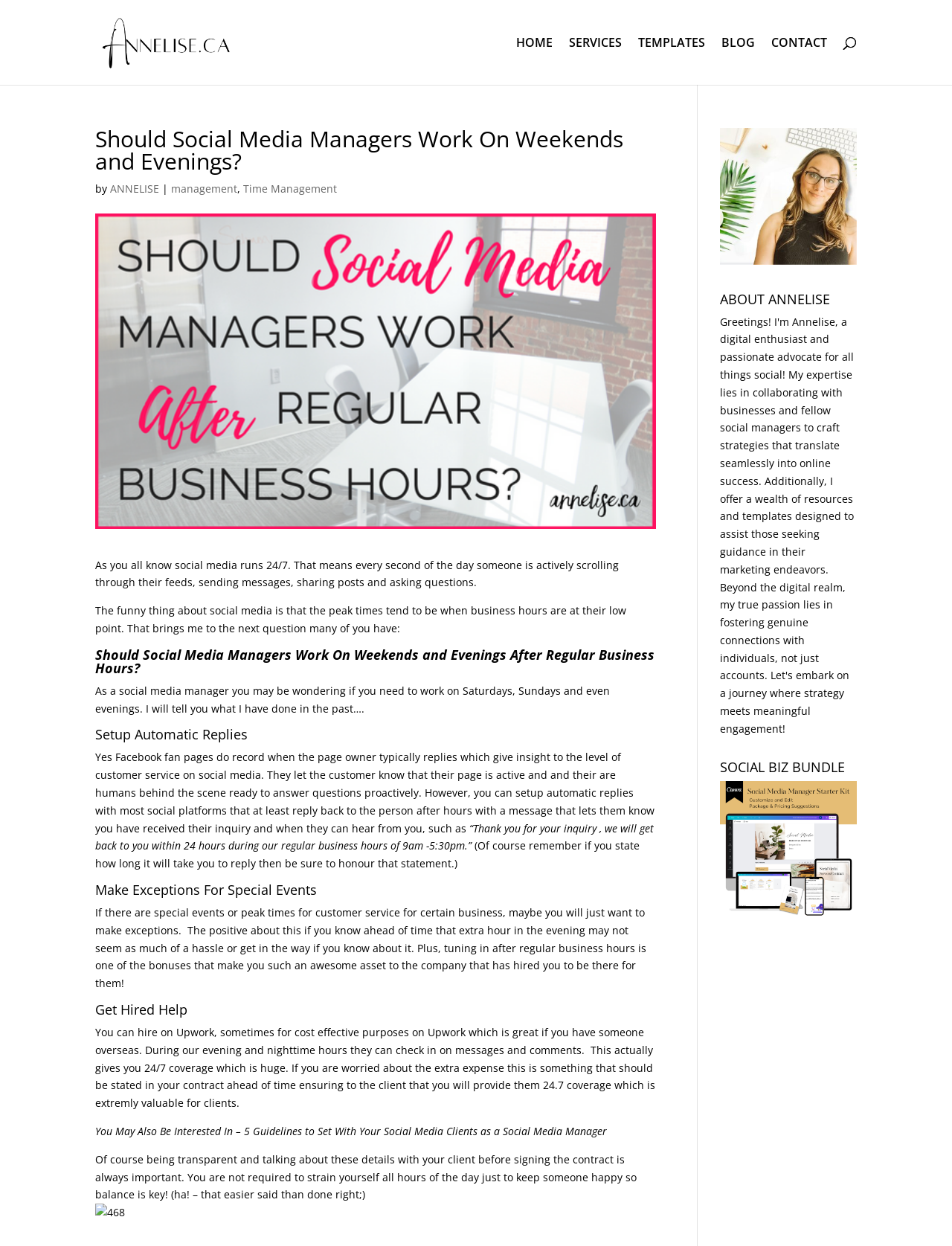Pinpoint the bounding box coordinates of the clickable element to carry out the following instruction: "Check the ABOUT ANNELISE section."

[0.756, 0.234, 0.9, 0.251]